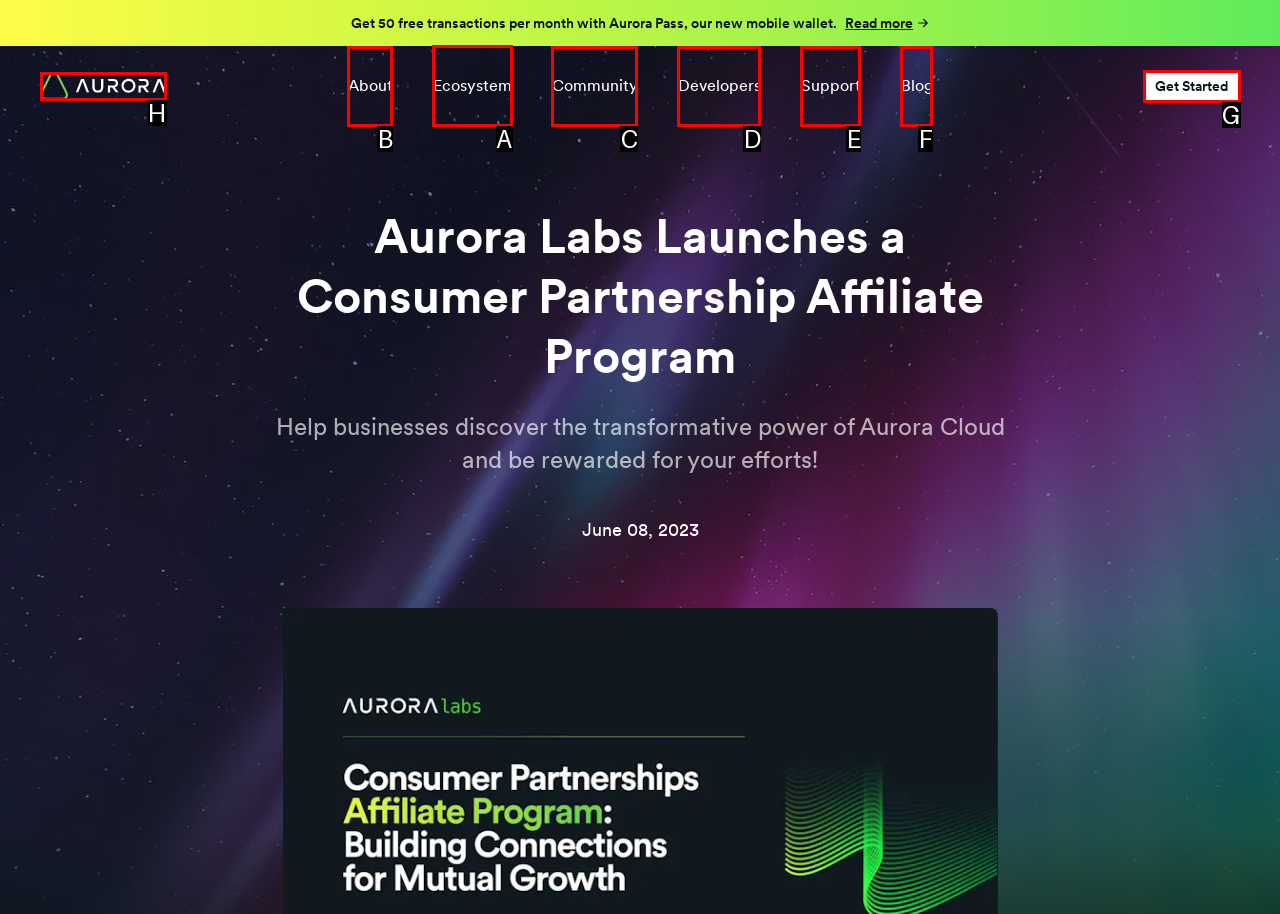Tell me which one HTML element you should click to complete the following task: Learn about the ecosystem
Answer with the option's letter from the given choices directly.

A